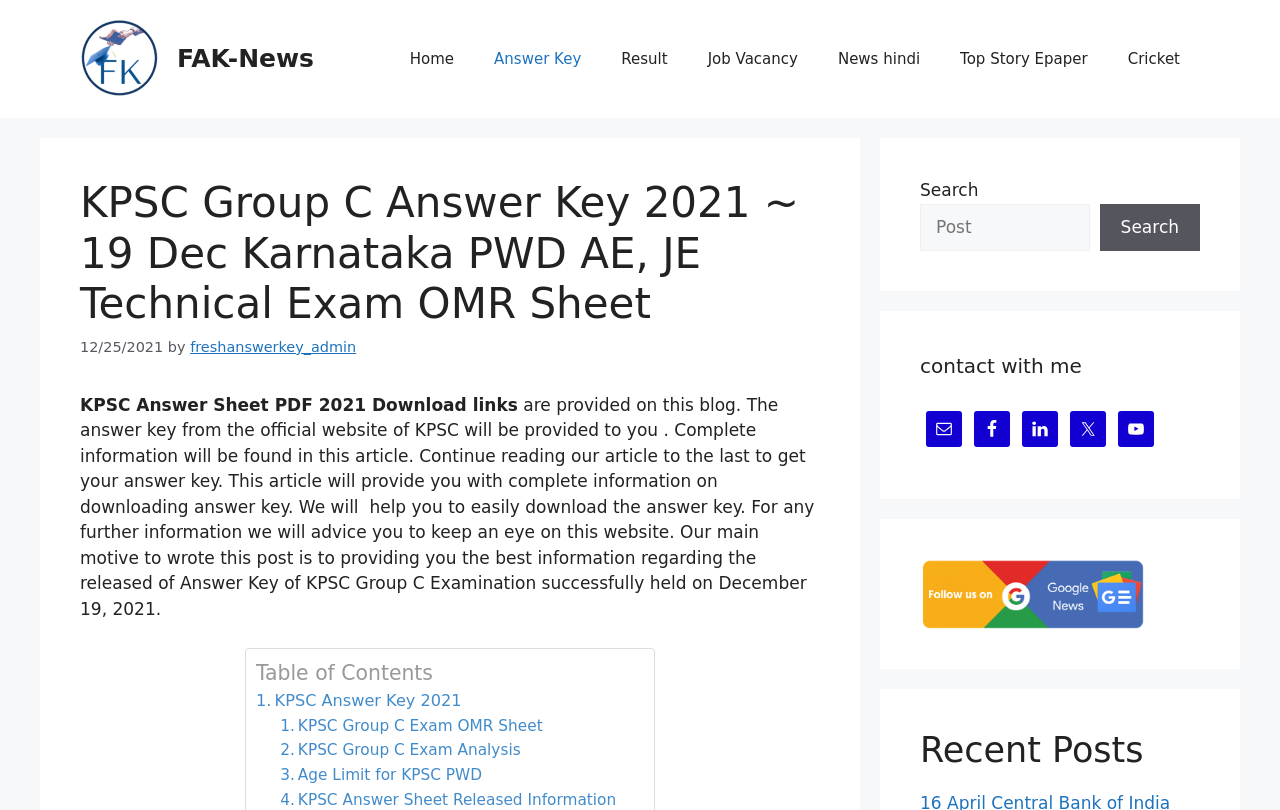Determine the bounding box coordinates of the element's region needed to click to follow the instruction: "Click on the 'Home' link". Provide these coordinates as four float numbers between 0 and 1, formatted as [left, top, right, bottom].

[0.305, 0.036, 0.37, 0.11]